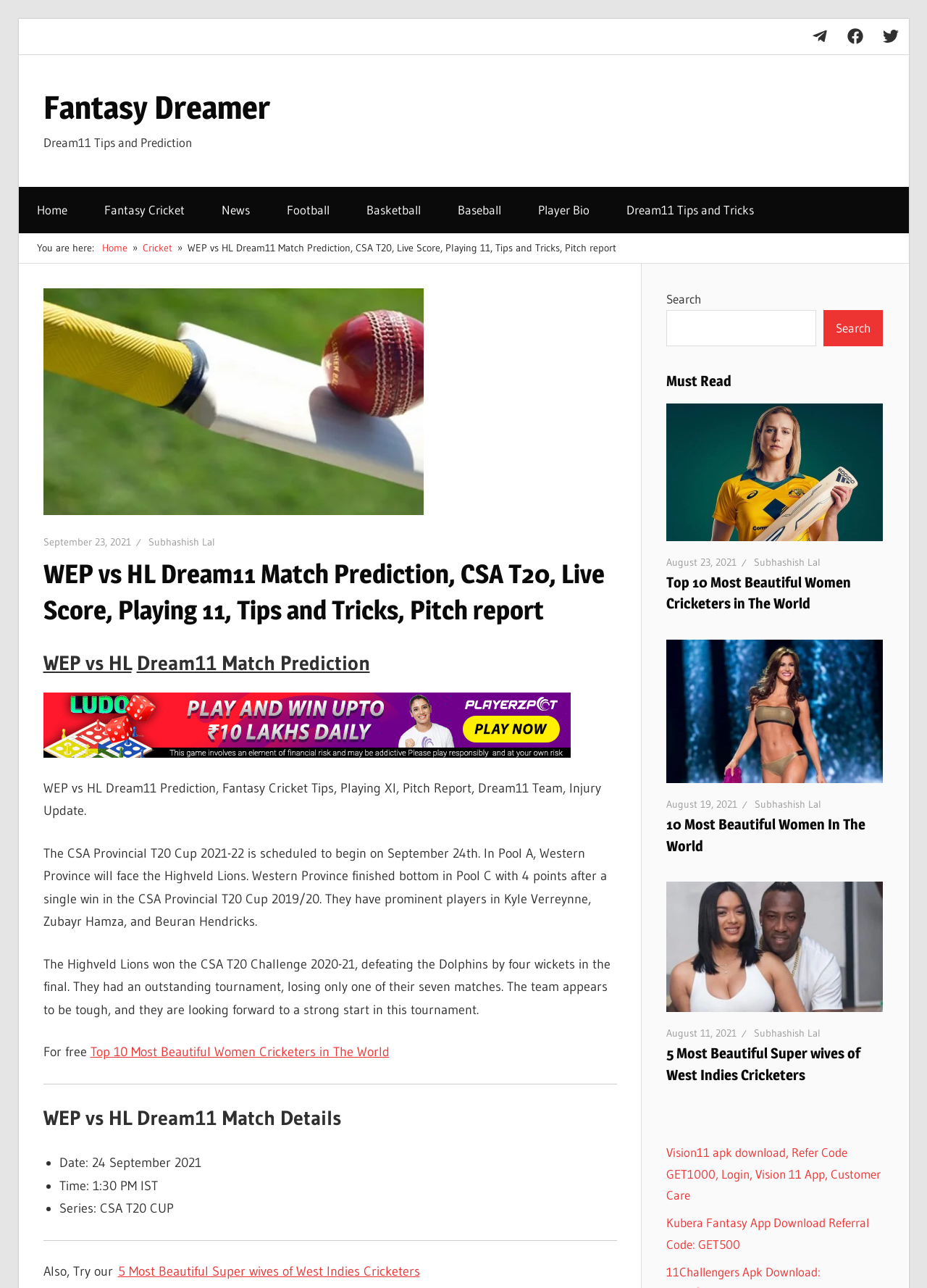Locate the bounding box coordinates of the element's region that should be clicked to carry out the following instruction: "Check the 'Must Read' section". The coordinates need to be four float numbers between 0 and 1, i.e., [left, top, right, bottom].

[0.719, 0.288, 0.953, 0.304]